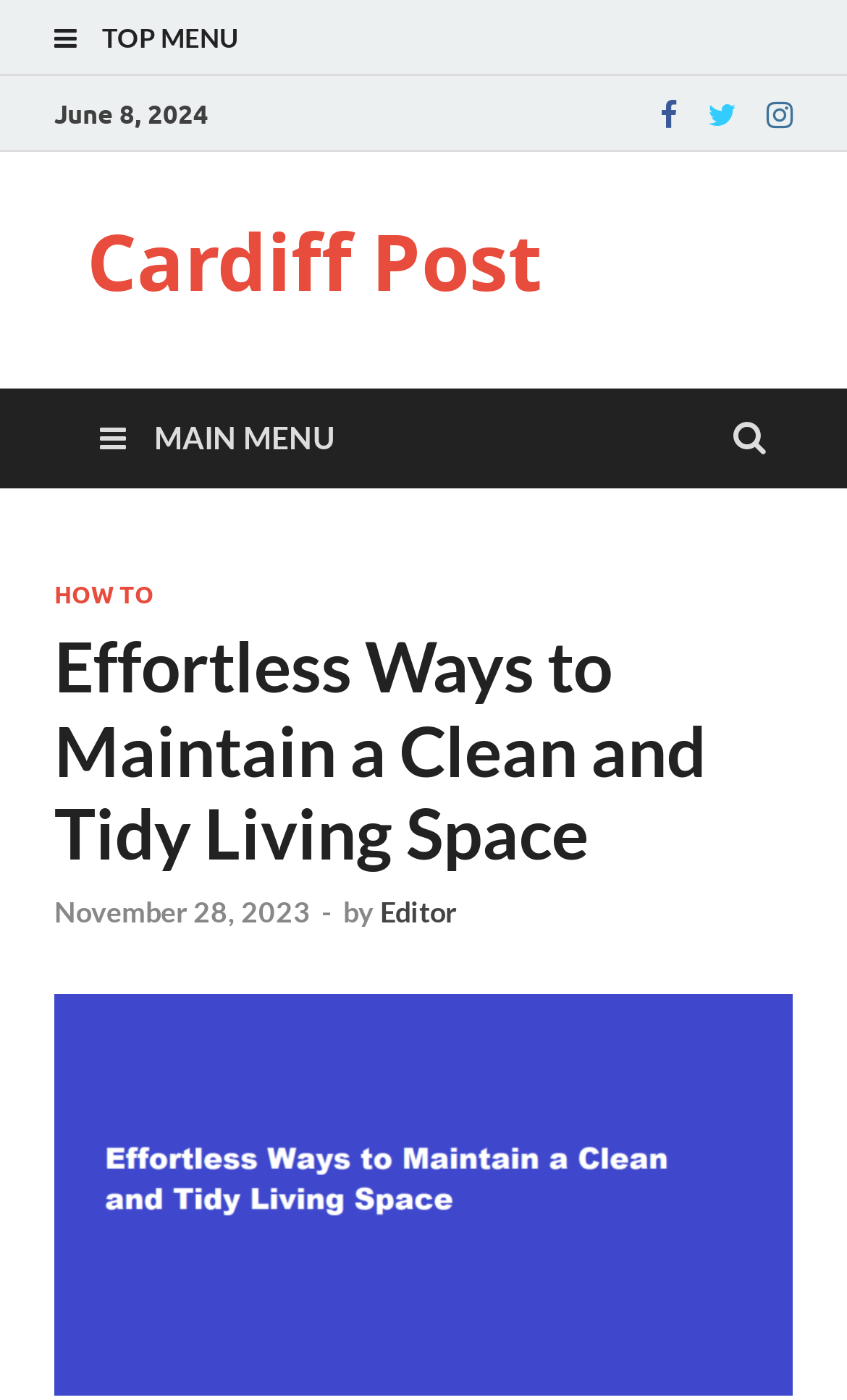Please provide a detailed answer to the question below by examining the image:
Who is the author of the article?

I found the author's name by looking at the section below the heading, where it says 'by Editor' in a static text element.